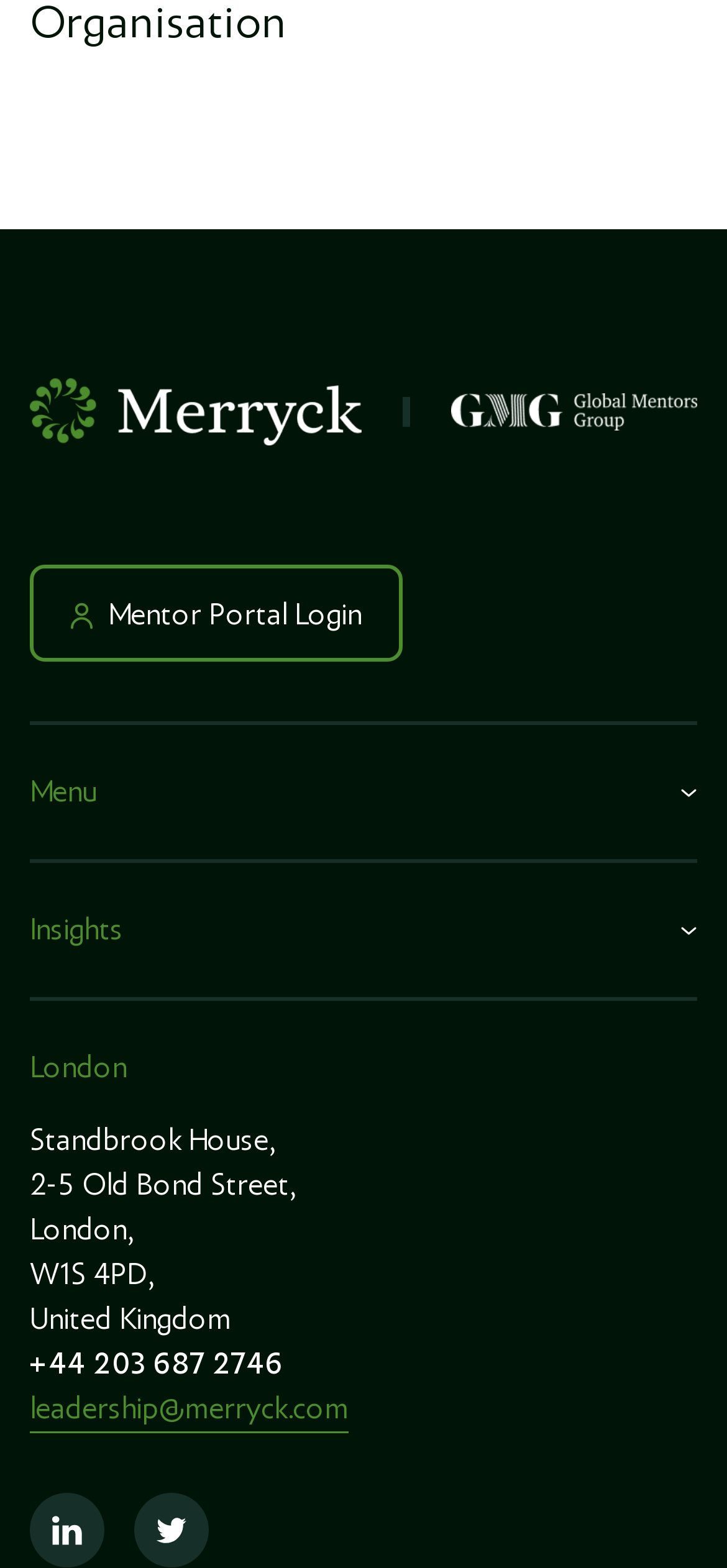Please specify the bounding box coordinates of the clickable region necessary for completing the following instruction: "Call +44 203 687 2746". The coordinates must consist of four float numbers between 0 and 1, i.e., [left, top, right, bottom].

[0.041, 0.856, 0.959, 0.885]